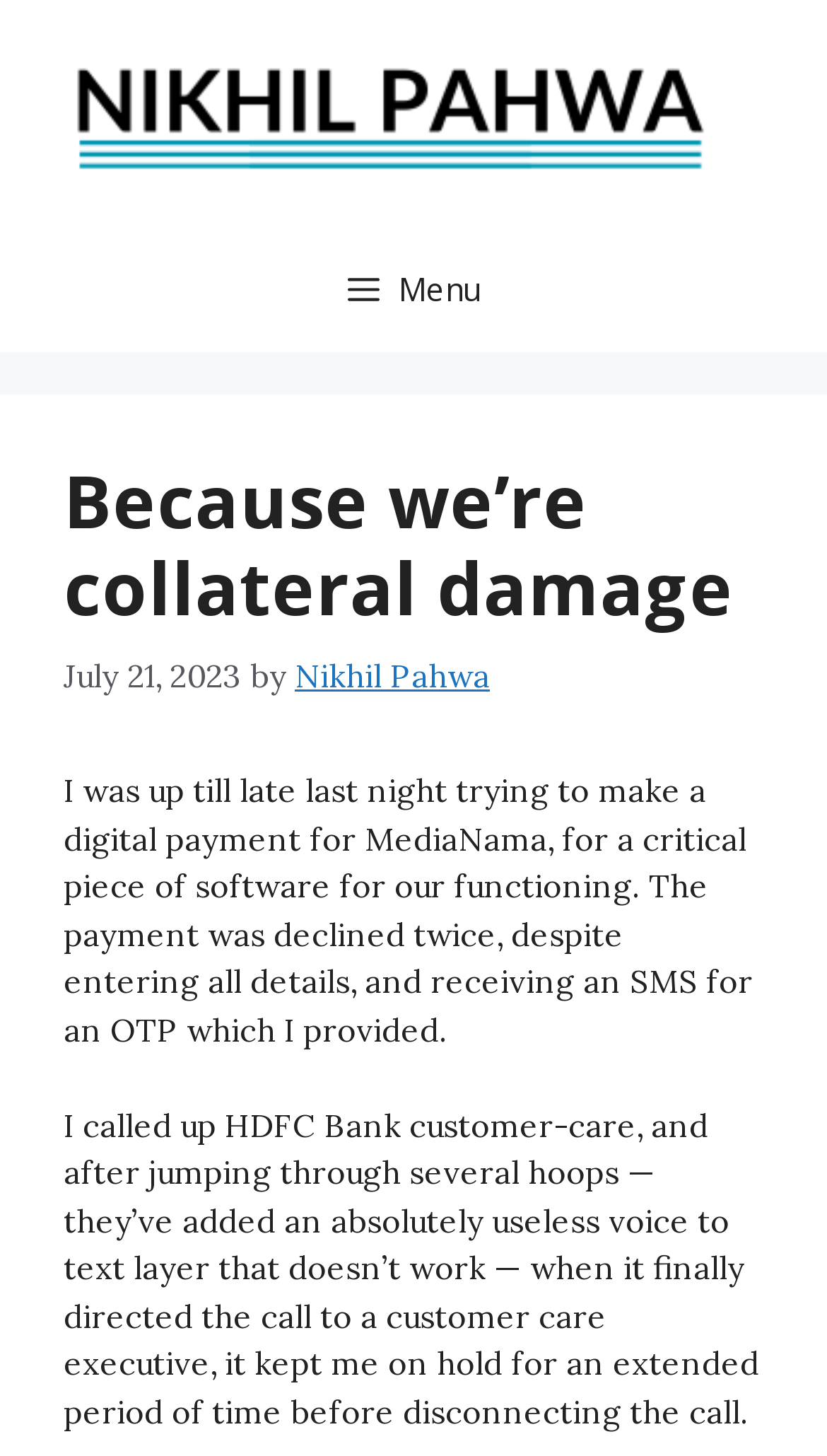Identify the text that serves as the heading for the webpage and generate it.

Because we’re collateral damage